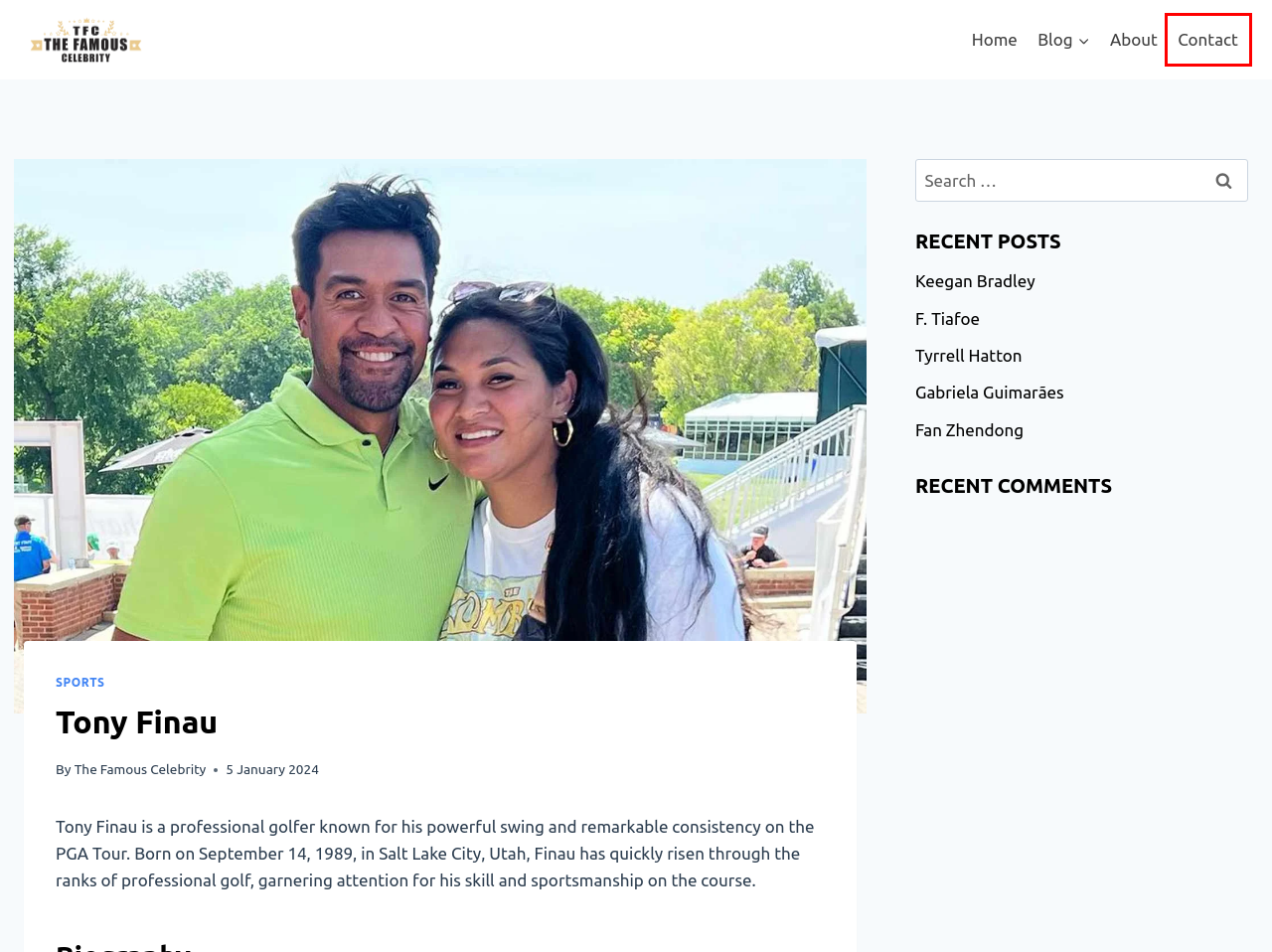You are provided with a screenshot of a webpage that has a red bounding box highlighting a UI element. Choose the most accurate webpage description that matches the new webpage after clicking the highlighted element. Here are your choices:
A. F. Tiafoe | The Famous Celebrity
B. Fan Zhendong | The Famous Celebrity
C. Gabriela Guimarães | The Famous Celebrity
D. Home | The Famous Celebrity
E. About | The Famous Celebrity
F. Tyrrell Hatton | The Famous Celebrity
G. Sports Archives | The Famous Celebrity
H. Contact | The Famous Celebrity

H